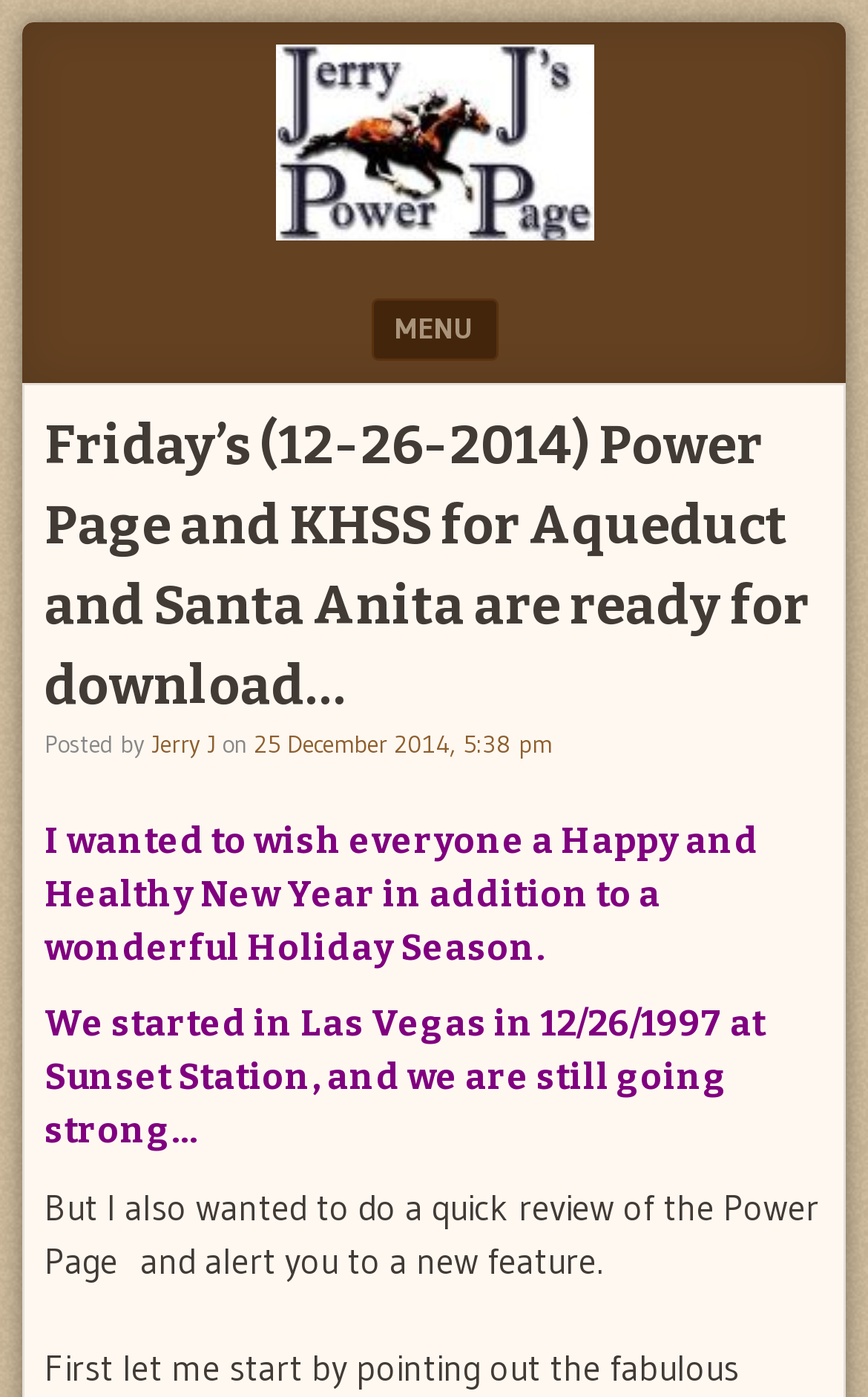Bounding box coordinates are specified in the format (top-left x, top-left y, bottom-right x, bottom-right y). All values are floating point numbers bounded between 0 and 1. Please provide the bounding box coordinate of the region this sentence describes: Skip to content

[0.026, 0.273, 0.354, 0.317]